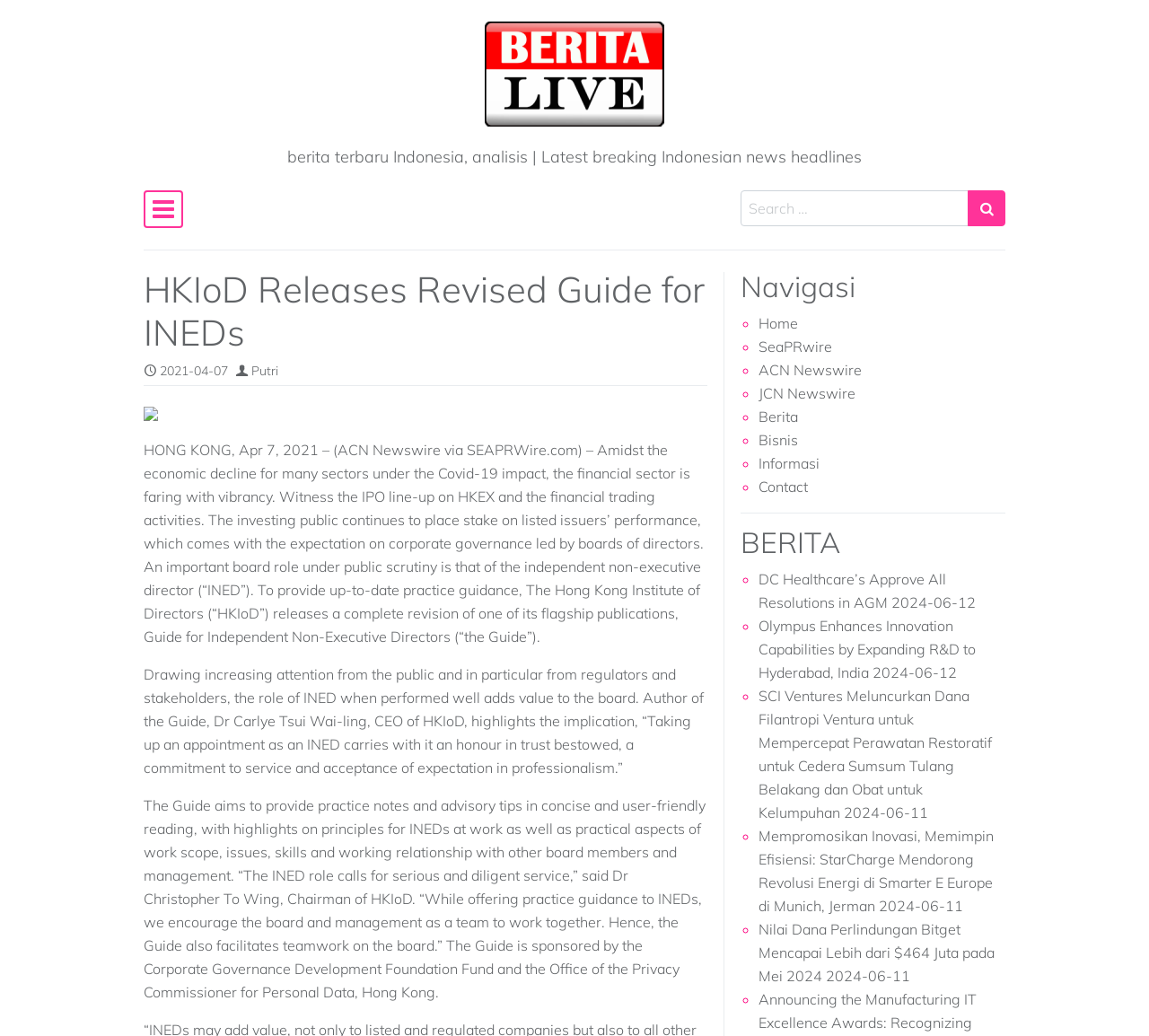Please identify the bounding box coordinates of the clickable element to fulfill the following instruction: "View the article published on 2021-04-07". The coordinates should be four float numbers between 0 and 1, i.e., [left, top, right, bottom].

[0.139, 0.35, 0.198, 0.366]